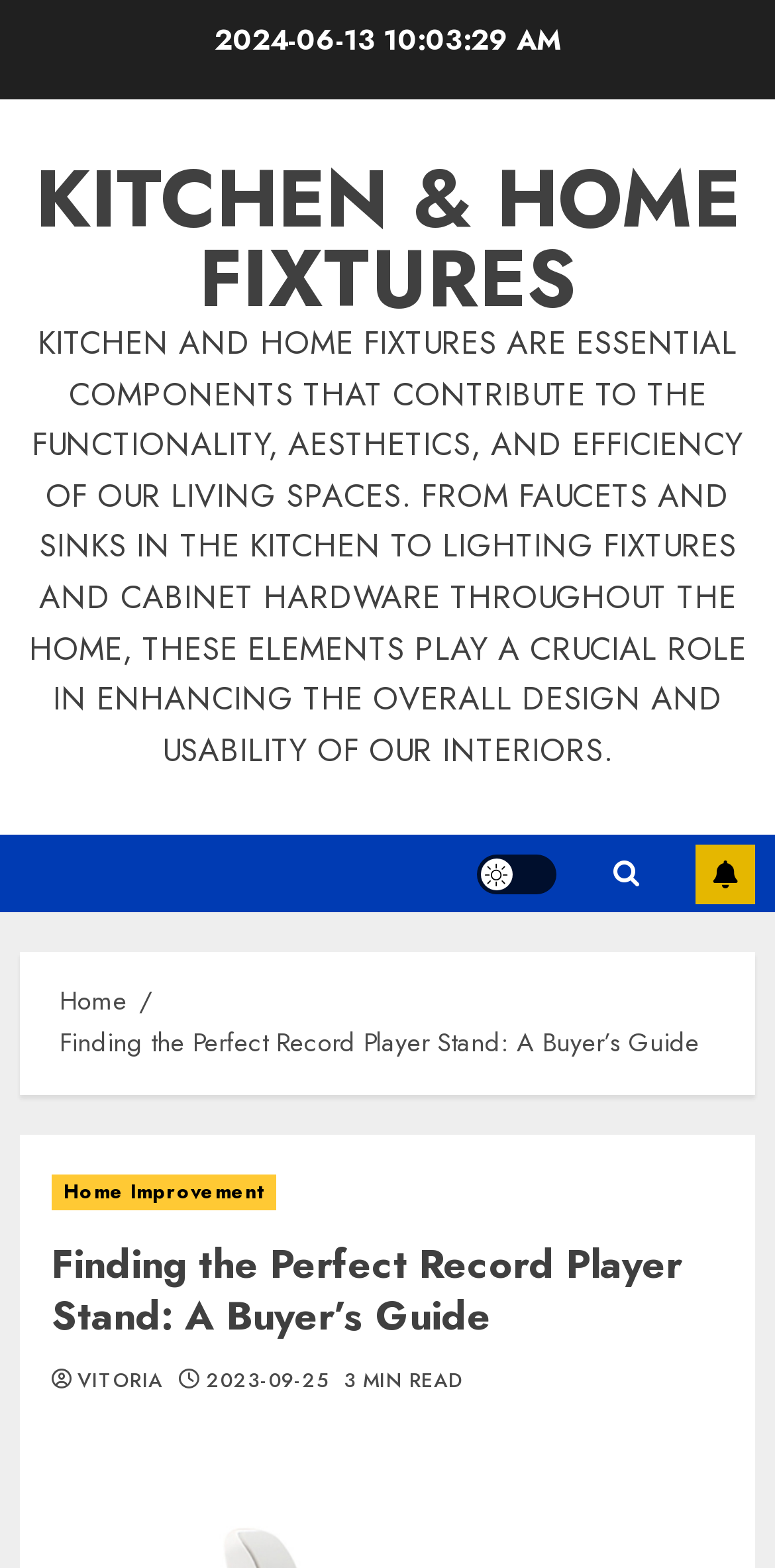Pinpoint the bounding box coordinates of the clickable element to carry out the following instruction: "Click on 'Light/Dark Button'."

[0.615, 0.545, 0.718, 0.57]